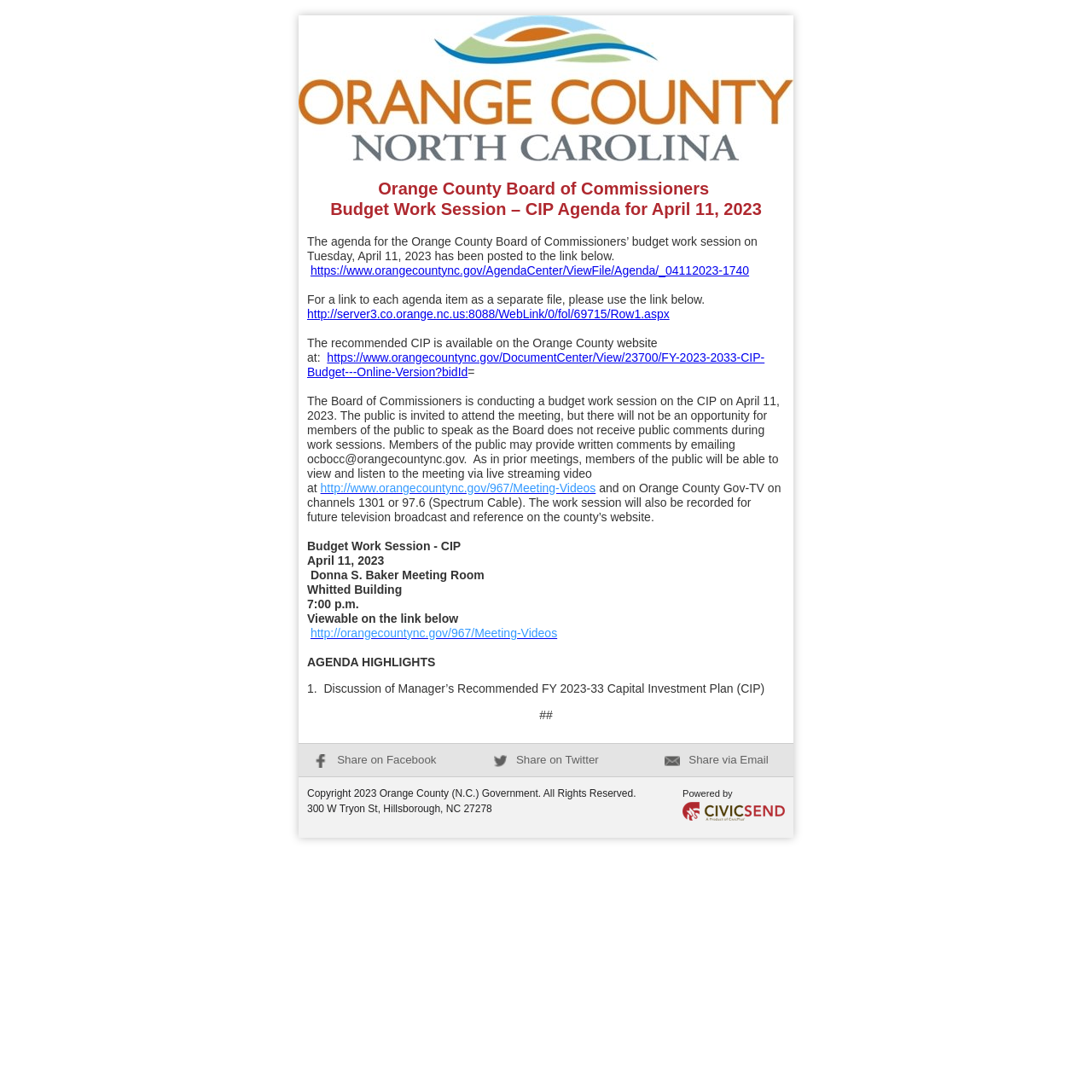What is the purpose of the Orange County Board of Commissioners’ budget work session?
Look at the screenshot and provide an in-depth answer.

The purpose of the Orange County Board of Commissioners’ budget work session is to discuss the Capital Investment Plan (CIP) as stated in the agenda highlights section of the webpage.